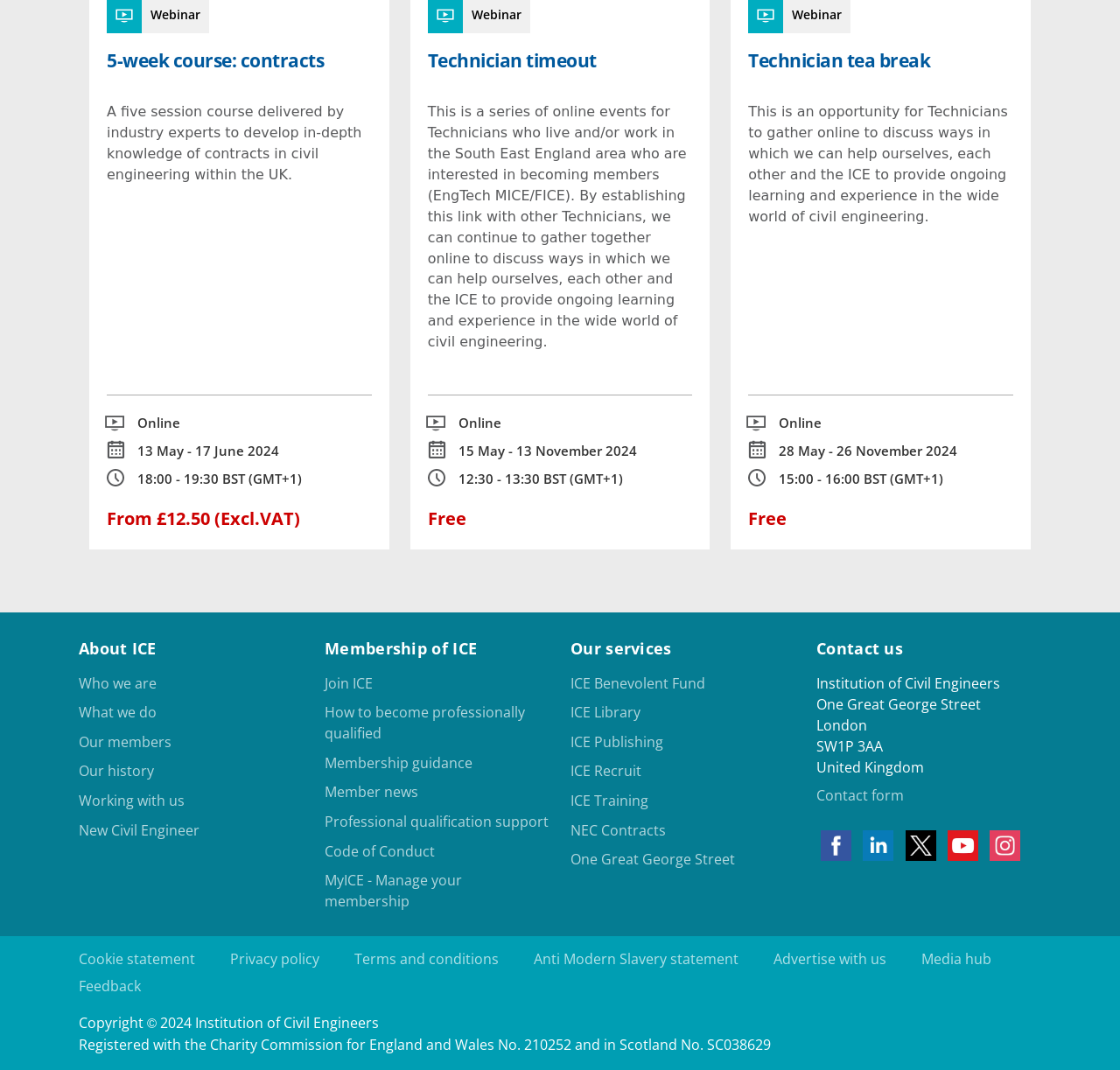What is the cost of the 5-week course?
Using the image as a reference, answer with just one word or a short phrase.

From £12.50 (Excl.VAT)